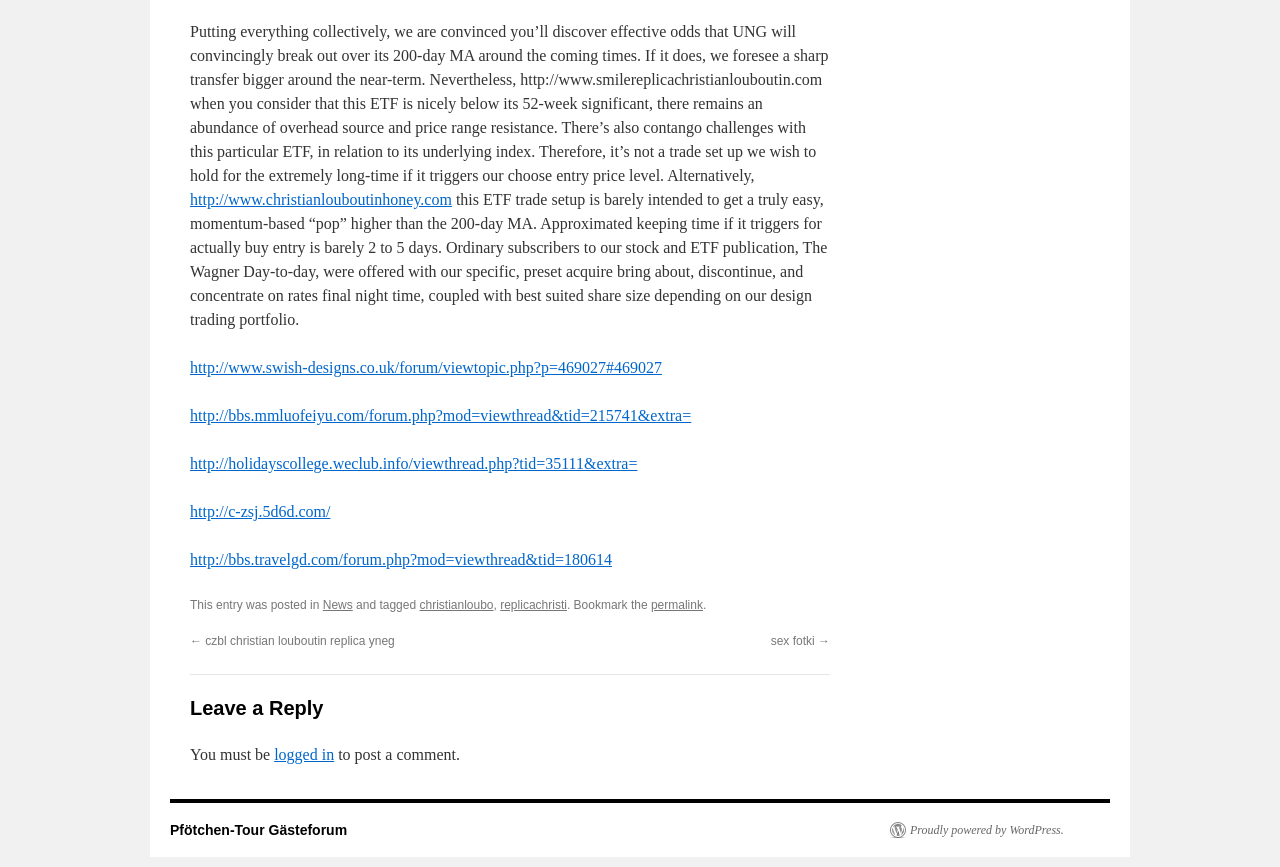Identify the bounding box coordinates of the region that should be clicked to execute the following instruction: "Leave a reply".

[0.148, 0.8, 0.648, 0.837]